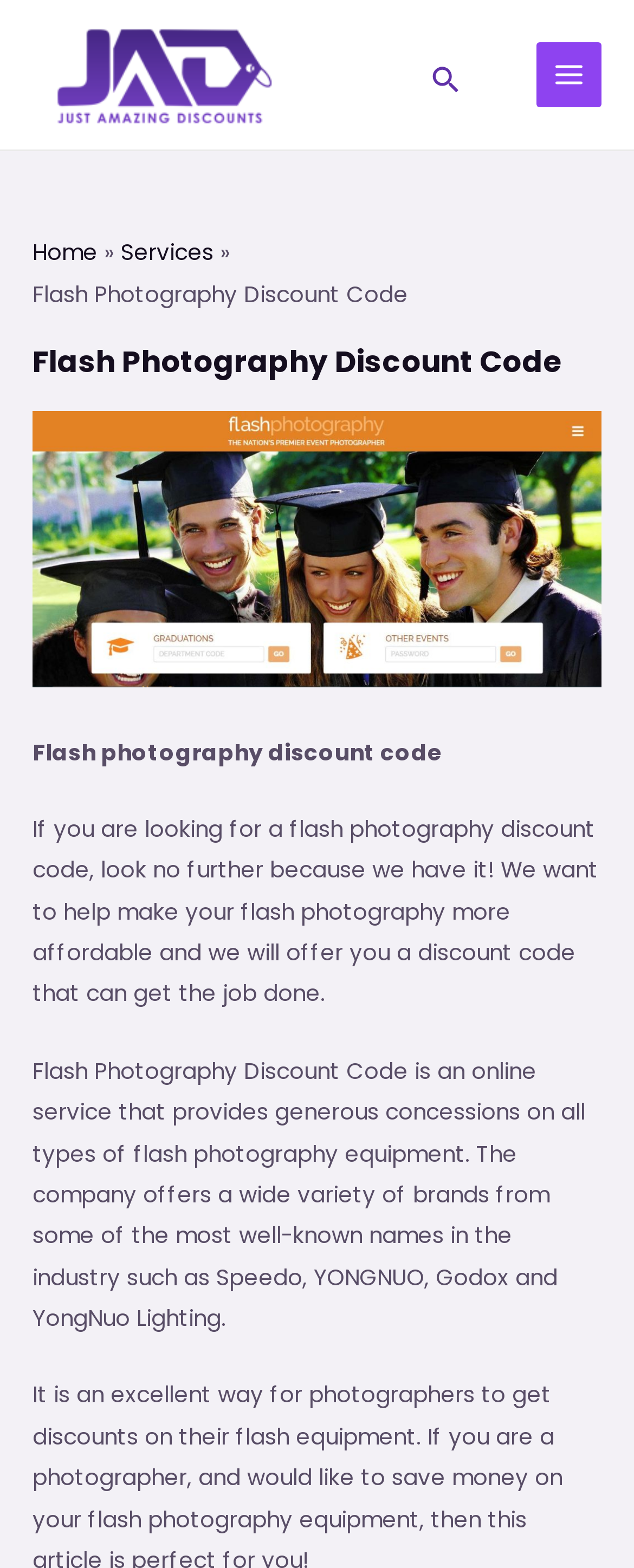Respond to the following question with a brief word or phrase:
What brands are mentioned on the webpage?

Speedo, YONGNUO, Godox, YongNuo Lighting